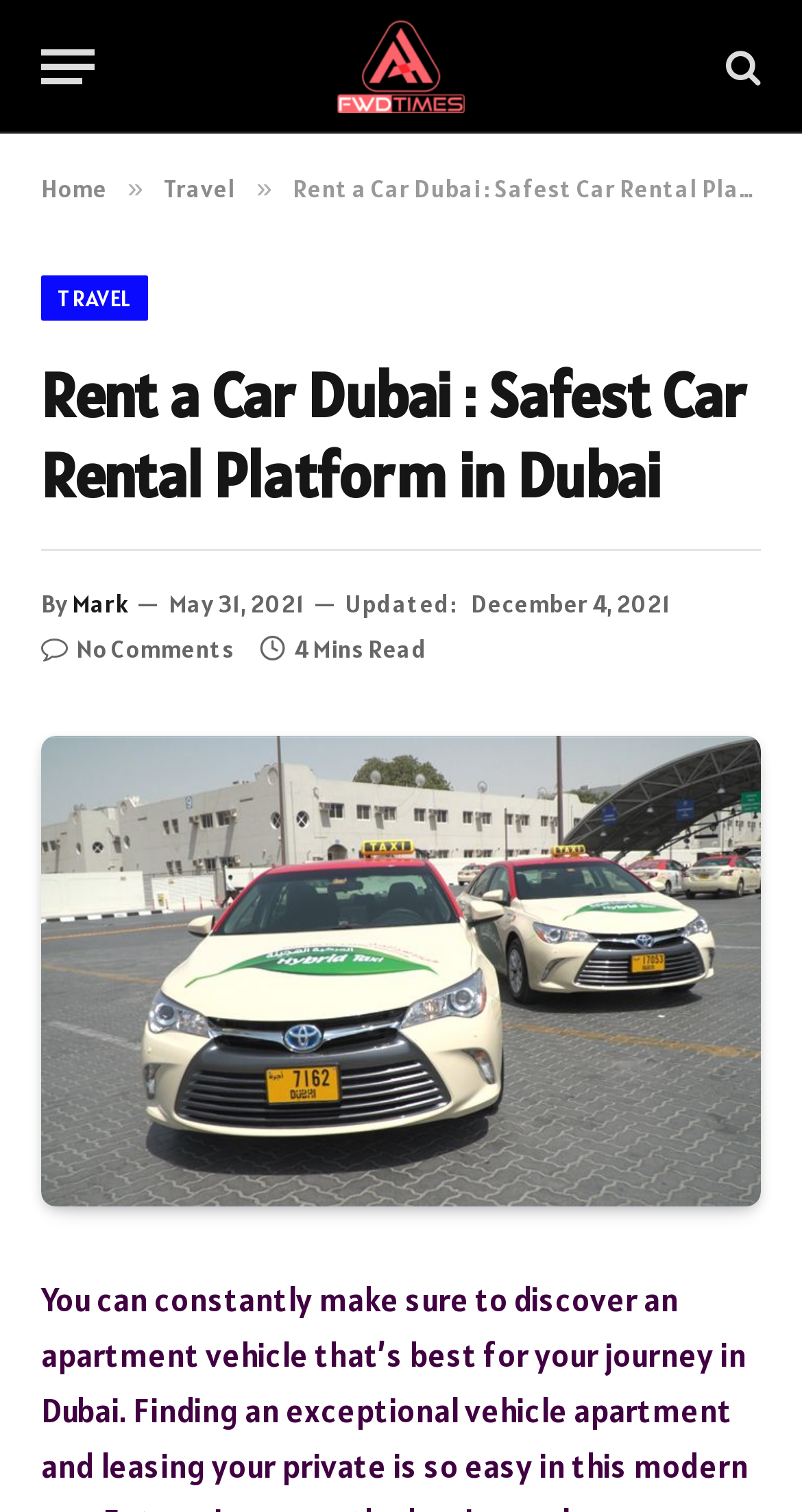Please provide the bounding box coordinates for the element that needs to be clicked to perform the following instruction: "Read the article about Rent a Car Dubai". The coordinates should be given as four float numbers between 0 and 1, i.e., [left, top, right, bottom].

[0.051, 0.487, 0.949, 0.798]